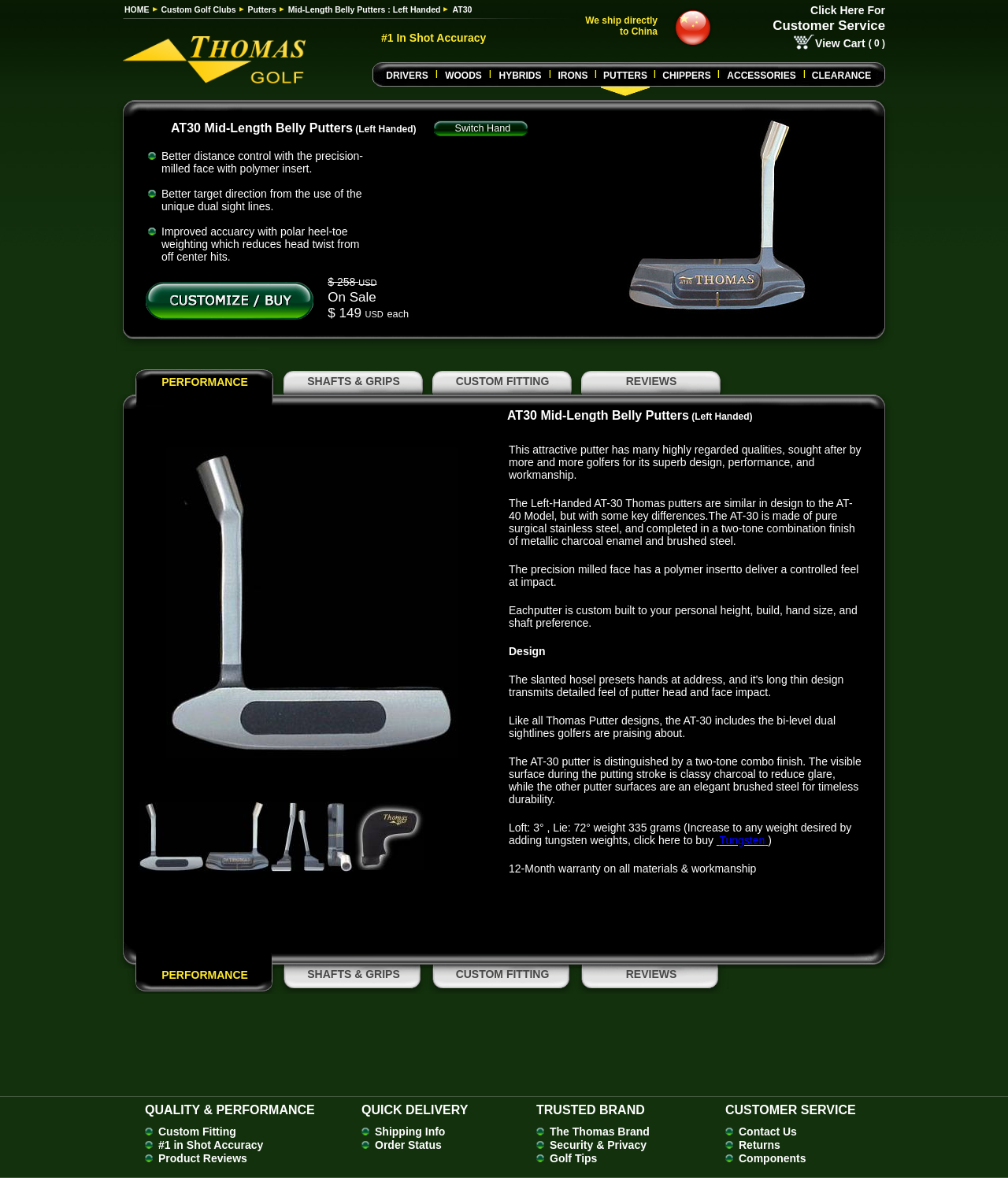Identify the bounding box coordinates of the region I need to click to complete this instruction: "View Cart".

[0.788, 0.029, 0.858, 0.044]